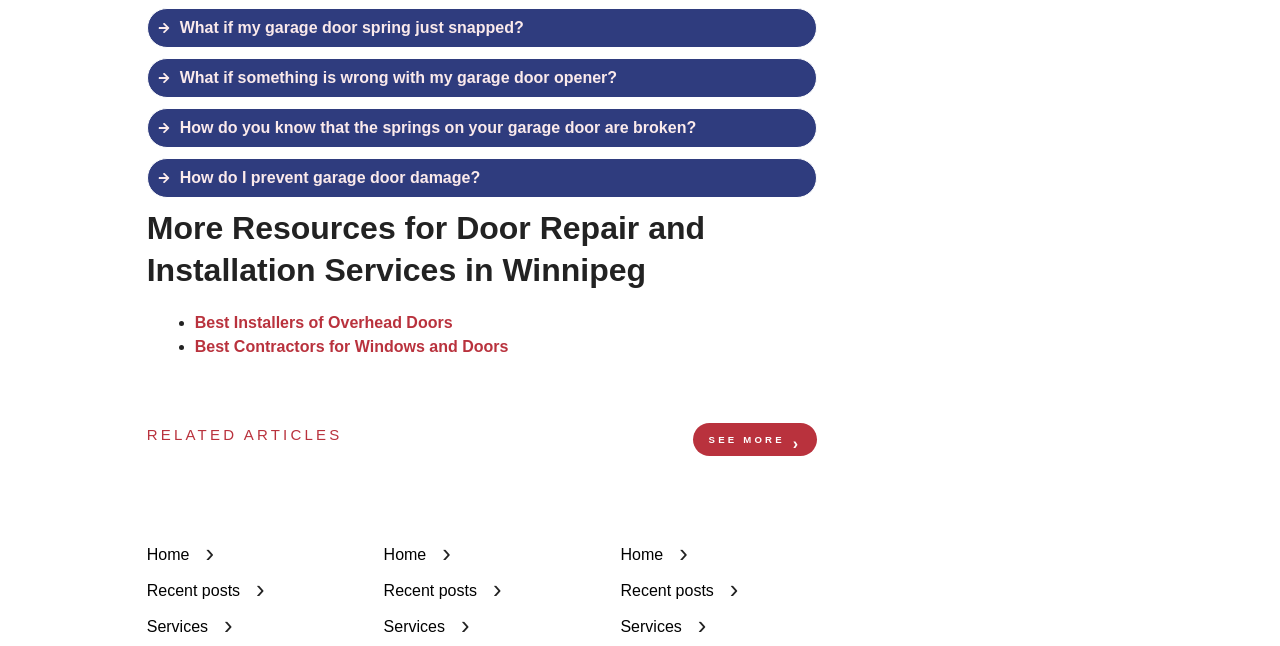From the element description Recent posts, predict the bounding box coordinates of the UI element. The coordinates must be specified in the format (top-left x, top-left y, bottom-right x, bottom-right y) and should be within the 0 to 1 range.

[0.3, 0.899, 0.373, 0.925]